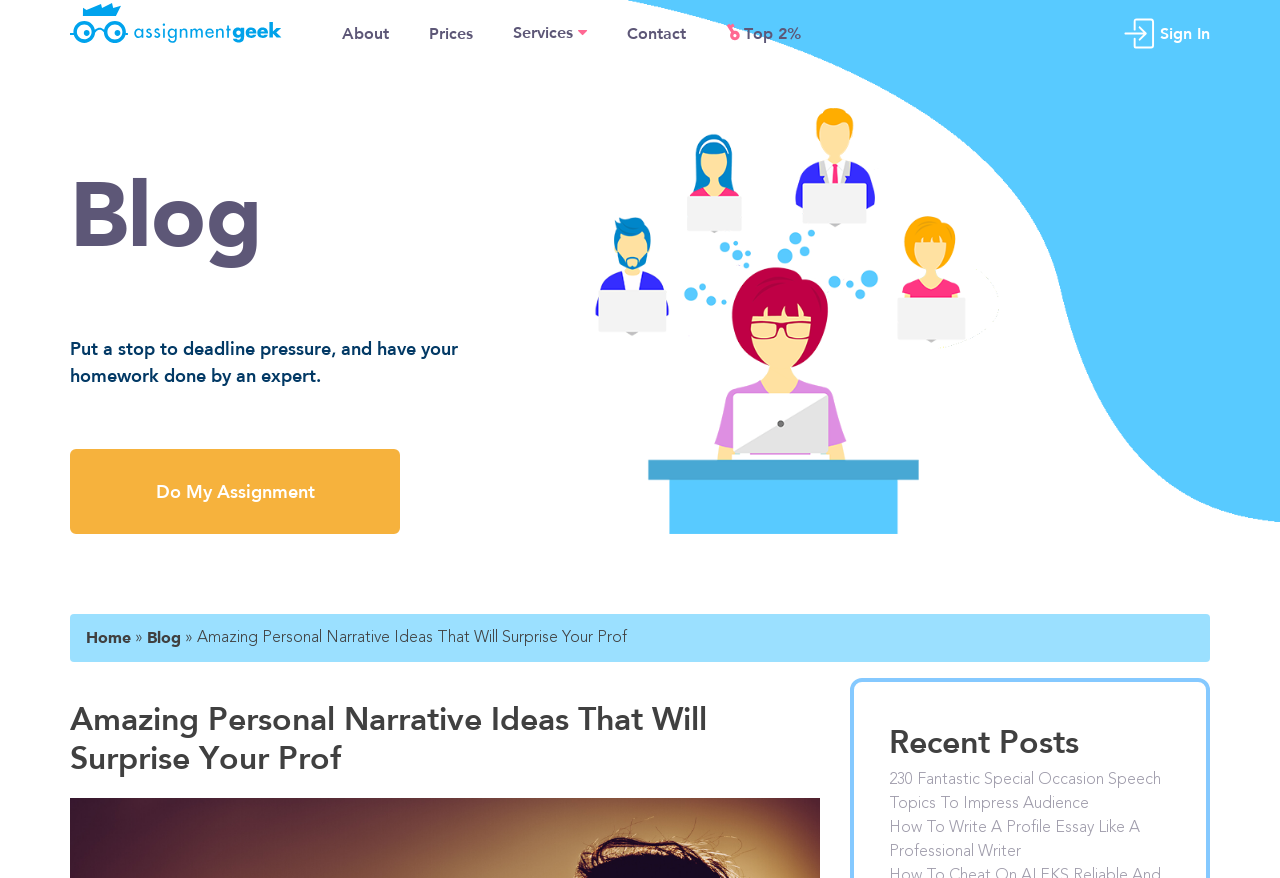Can you specify the bounding box coordinates of the area that needs to be clicked to fulfill the following instruction: "Get help with your assignment"?

[0.055, 0.511, 0.312, 0.608]